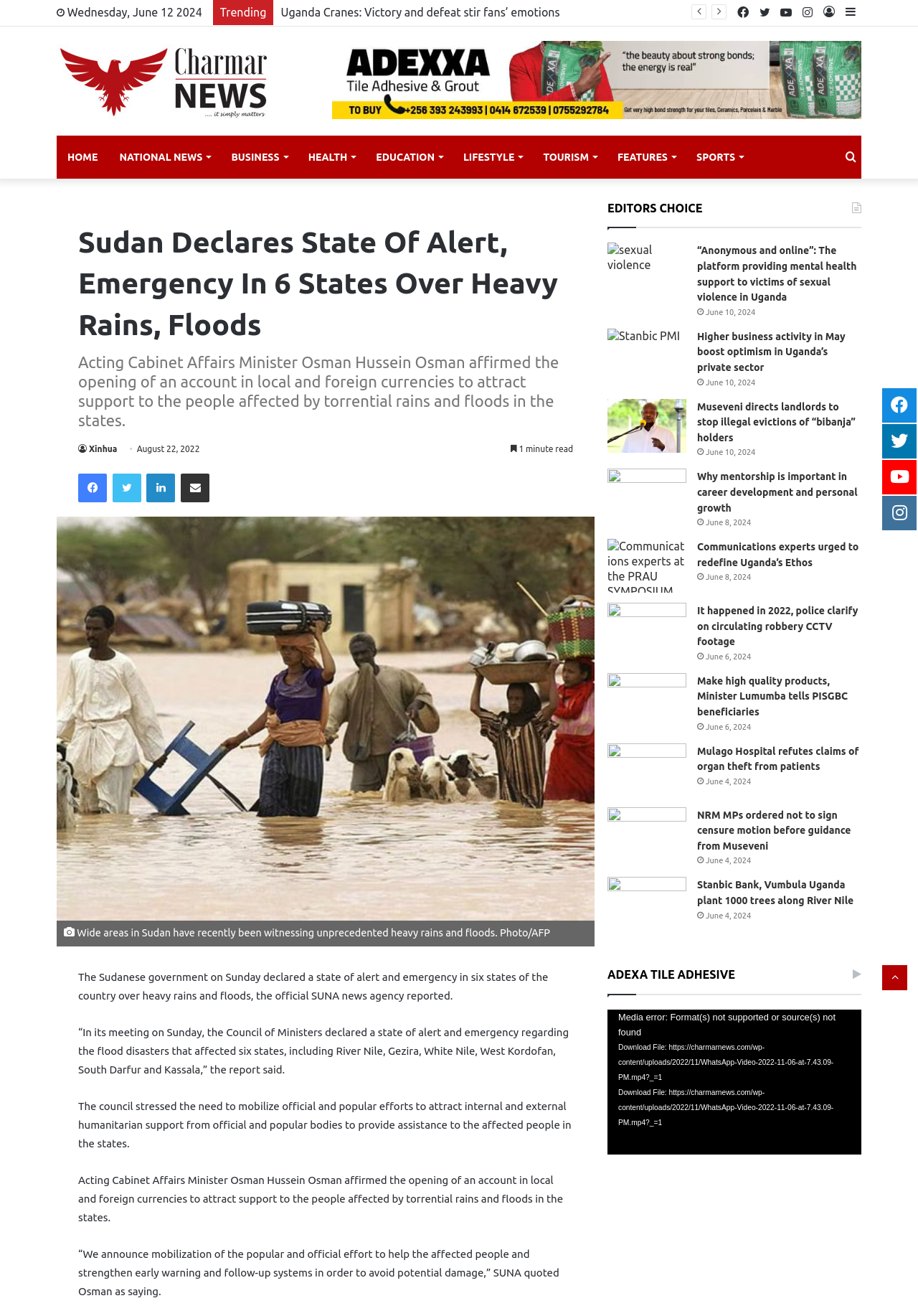Could you determine the bounding box coordinates of the clickable element to complete the instruction: "Search for something"? Provide the coordinates as four float numbers between 0 and 1, i.e., [left, top, right, bottom].

[0.915, 0.103, 0.938, 0.136]